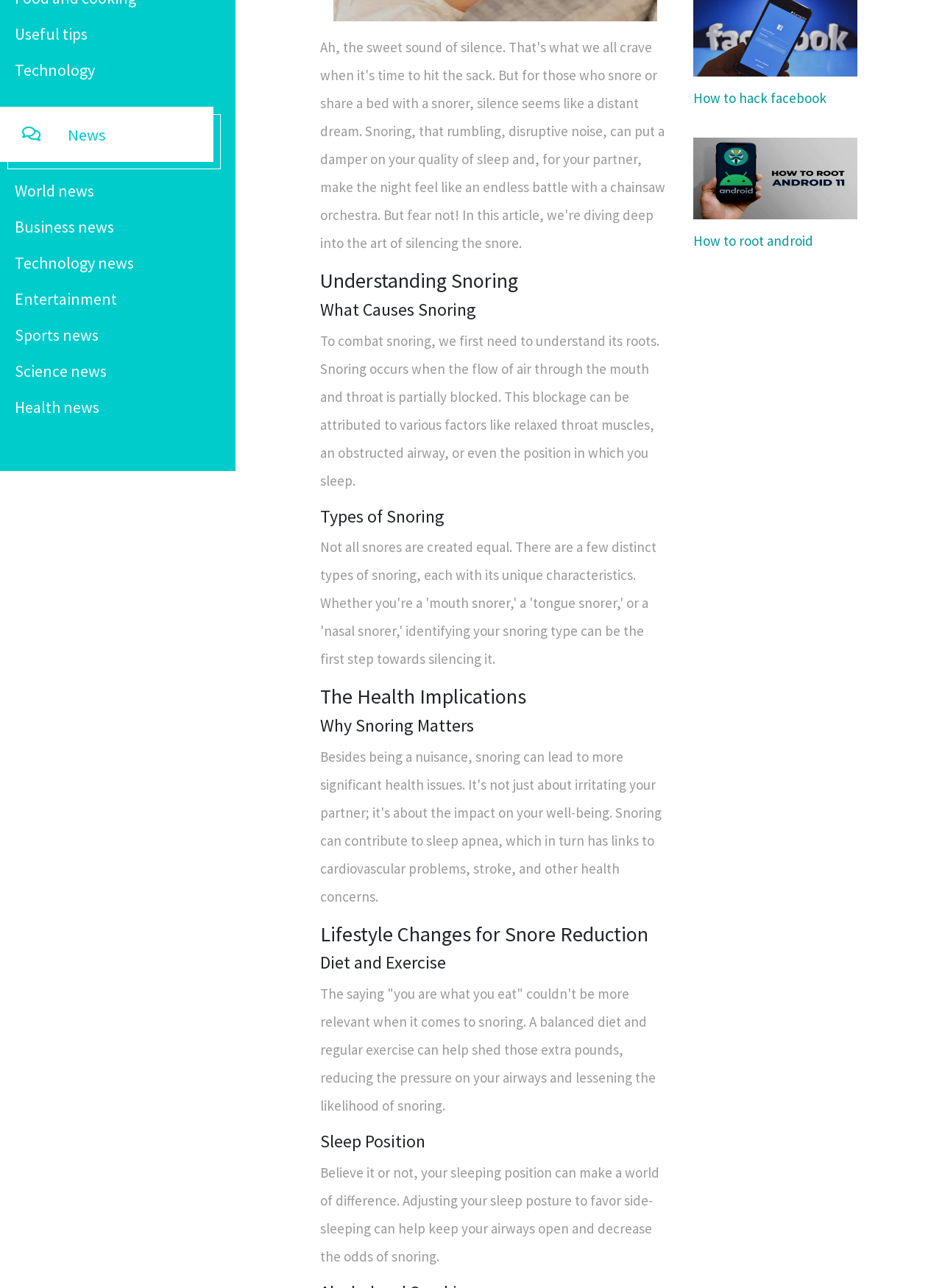Locate the bounding box of the UI element described by: "Technology" in the given webpage screenshot.

[0.016, 0.046, 0.101, 0.062]